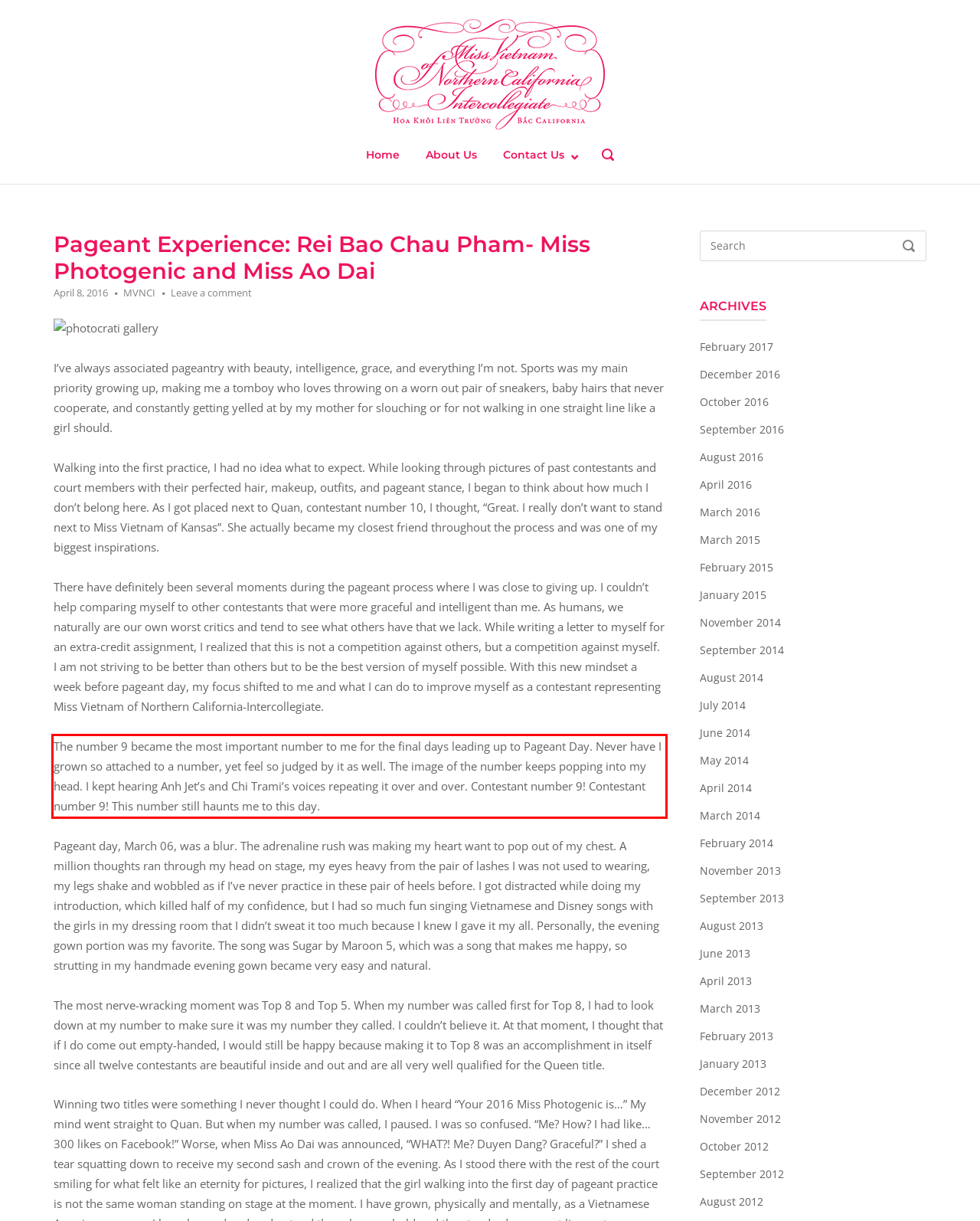Please identify and extract the text from the UI element that is surrounded by a red bounding box in the provided webpage screenshot.

The number 9 became the most important number to me for the final days leading up to Pageant Day. Never have I grown so attached to a number, yet feel so judged by it as well. The image of the number keeps popping into my head. I kept hearing Anh Jet’s and Chi Trami’s voices repeating it over and over. Contestant number 9! Contestant number 9! This number still haunts me to this day.